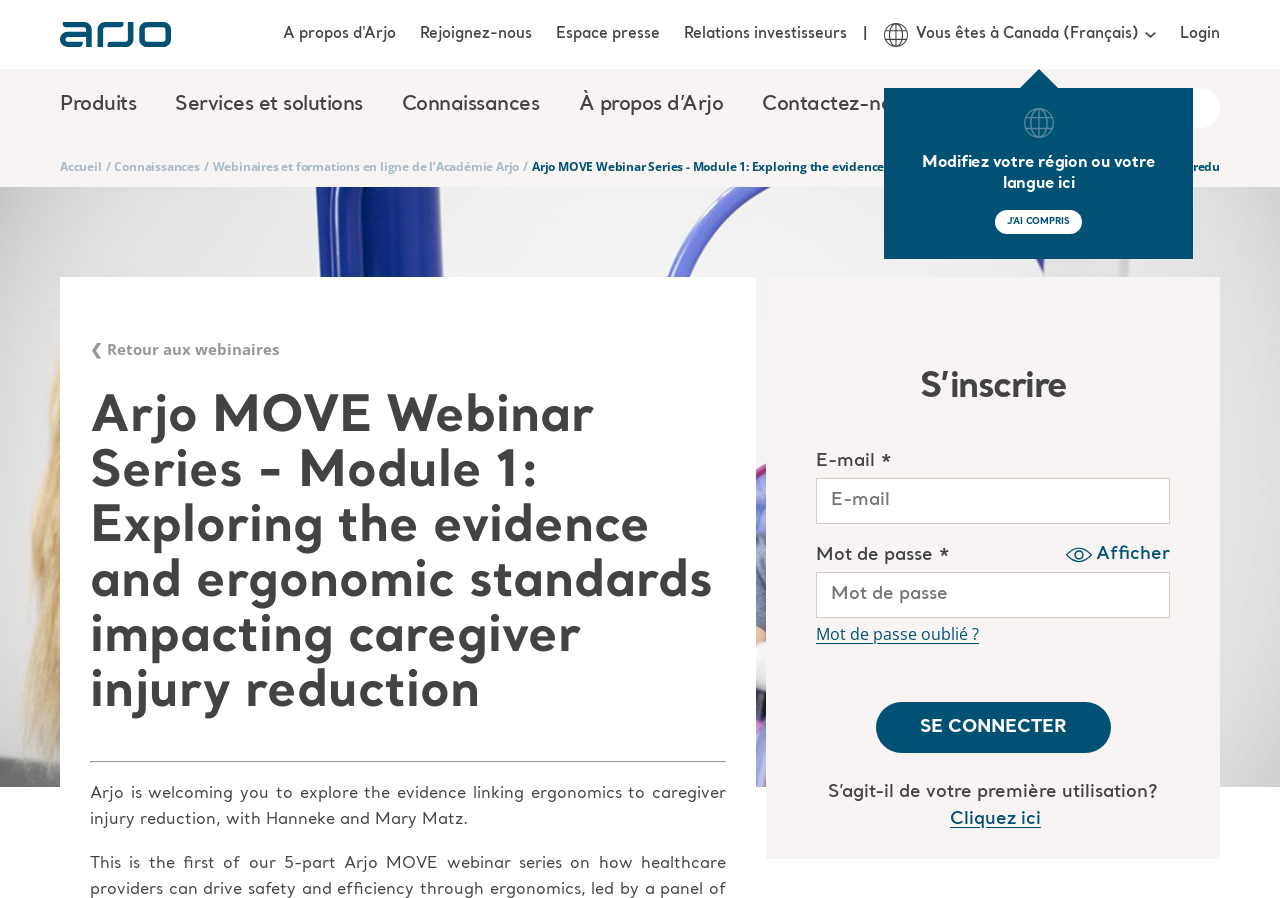Summarize the webpage comprehensively, mentioning all visible components.

The webpage is about the Arjo MOVE Webinar Series, specifically Module 1, which explores the evidence and ergonomic standards impacting caregiver injury reduction. 

At the top left corner, there is a navigation menu with links to "Home", "Produits", "Services et solutions", "Connaissances", and "À propos d’Arjo". Below this menu, there are additional links to "A propos d'Arjo", "Rejoignez-nous", "Espace presse", and "Relations investisseurs". 

On the top right corner, there is a section displaying the current region and language, "Vous êtes à Canada (Français)", with an option to modify it. Next to it, there is a button "J'AI COMPRIS" and a link to "Login". 

Below the navigation menu, there is a search bar with a combobox and a textbox labeled "Search". 

The main content of the webpage is divided into two sections. On the left side, there is a menu with links to "Accueil", "Connaissances", "Webinaires et formations en ligne de l’Académie Arjo", and the current page "Arjo MOVE Webinar Series - Module 1: Exploring the evidence and ergonomic standards impacting caregiver injury reduction". 

On the right side, there is a large banner image taking up most of the space. Above the banner, there is a link to return to the webinars list. The title of the webinar series and module is displayed prominently, followed by a horizontal separator. Below the separator, there is a brief description of the webinar, which welcomes users to explore the evidence linking ergonomics to caregiver injury reduction. Finally, there is an iframe embedded at the bottom right corner of the page.